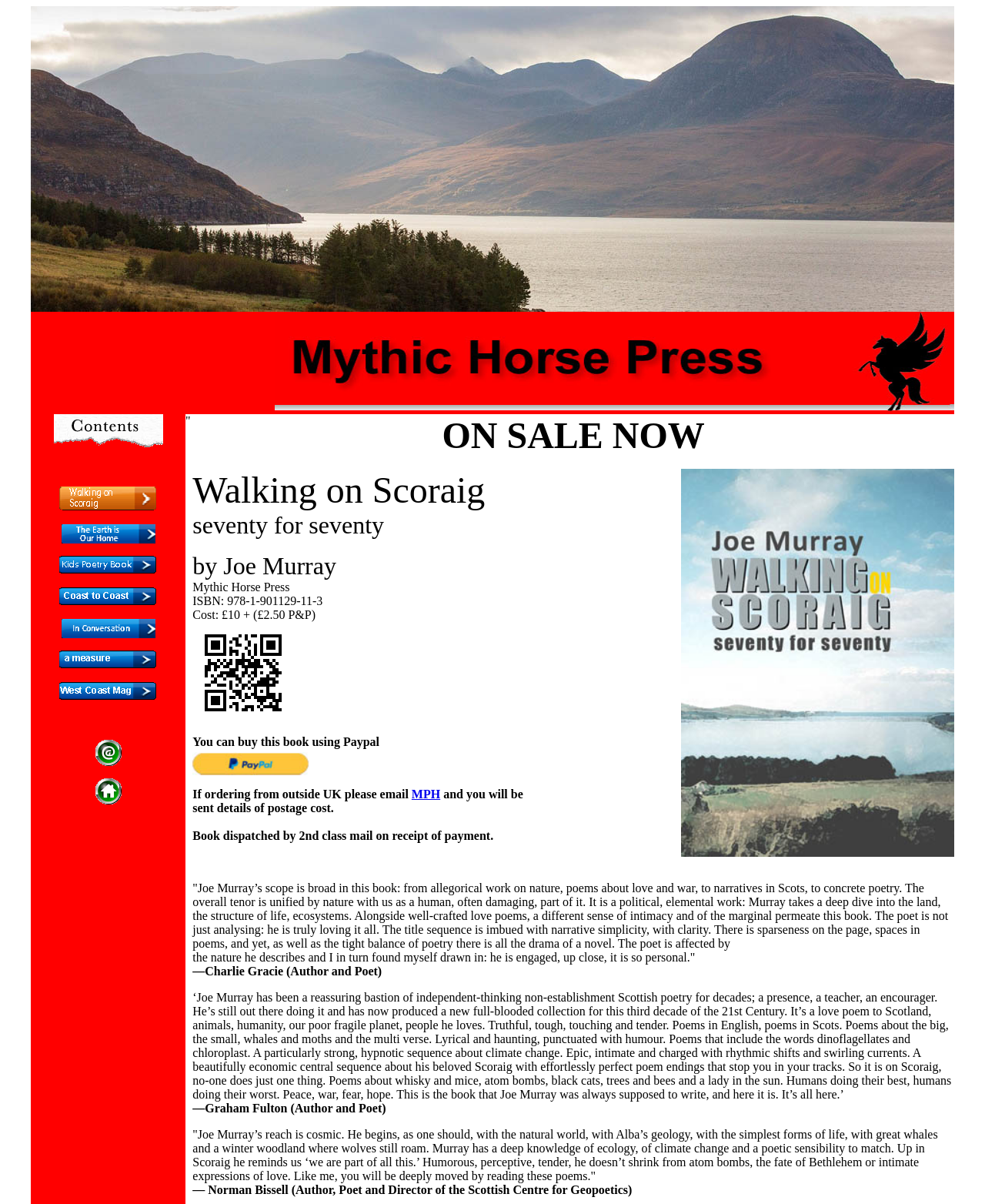Generate a comprehensive caption for the webpage you are viewing.

This webpage is about a book titled "Walking on Scoraig" by Joe Murray. At the top, there is a large image that spans almost the entire width of the page. Below this image, there are several smaller images and links arranged horizontally. Some of these links have accompanying images, while others have text descriptions.

To the left of these images and links, there is a block of text that provides information about the book, including its title, author, publisher, ISBN, and price. Below this text, there is a call to action to buy the book using PayPal.

Further down the page, there are several paragraphs of text that appear to be reviews or endorsements of the book from other authors and poets. These reviews are quite lengthy and provide a detailed analysis of the book's themes, style, and content. They are arranged in a single column that spans the width of the page.

Throughout the page, there are a total of 11 images, 14 links, and 24 blocks of text. The images are scattered throughout the page, while the links are mostly concentrated in the middle section. The text blocks are arranged in a single column that spans the width of the page, with the exception of a few lines of text that are arranged horizontally.